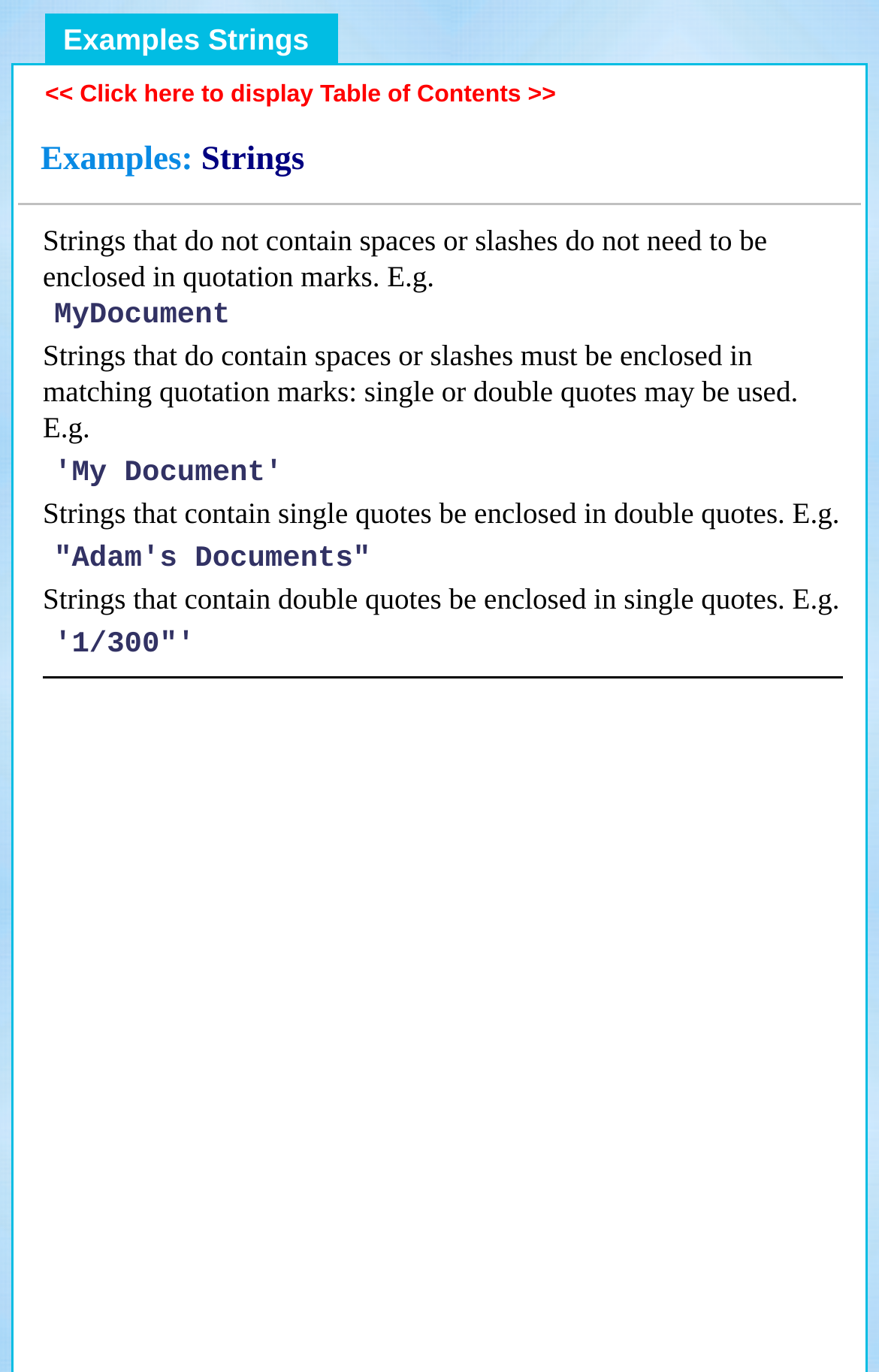Provide an in-depth description of the elements and layout of the webpage.

The webpage is about examples of strings, with a focus on how to enclose them in quotation marks. At the top left, there is a link to display the Table of Contents, followed by a small gap of whitespace. Below the link, there is a heading that reads "Examples: Strings". 

To the right of the heading, there is a paragraph of text that explains the rule for strings without spaces or slashes. Below this paragraph, there is a smaller text "MyDocument" that appears to be a title or label. 

The main content of the webpage consists of several paragraphs of text, each explaining a specific rule for enclosing strings in quotation marks. The first paragraph explains the rule for strings that contain spaces or slashes, while the second paragraph provides an example of a string that contains single quotes and should be enclosed in double quotes. 

Below this, there is another paragraph that explains the rule for strings that contain double quotes and should be enclosed in single quotes. This paragraph is followed by an example of such a string, which is '"Adam\'s Documents"'. 

At the bottom of the page, there is a horizontal separator line that divides the content from the rest of the page.